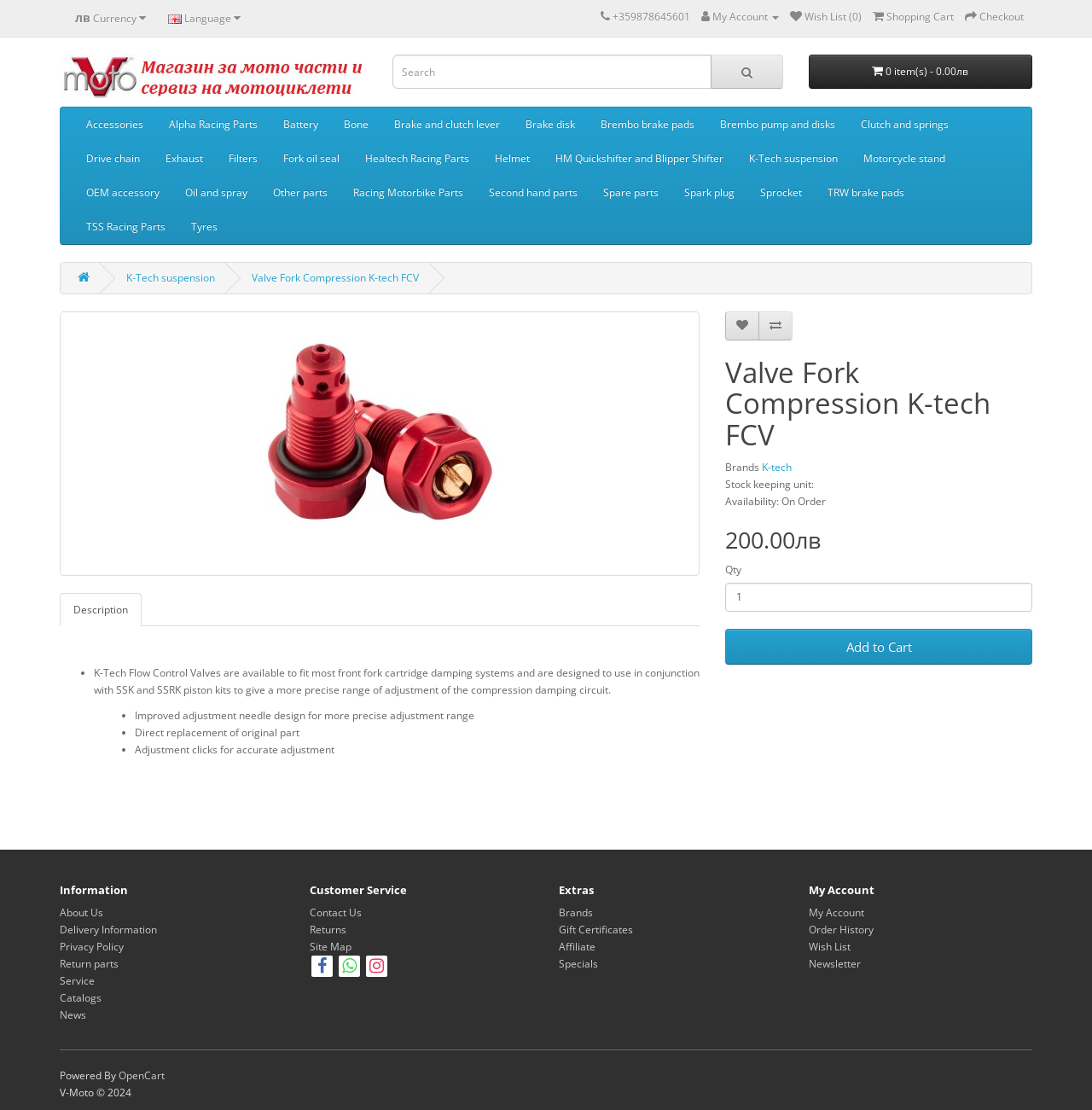Determine the main headline of the webpage and provide its text.

Valve Fork Compression K-tech FCV